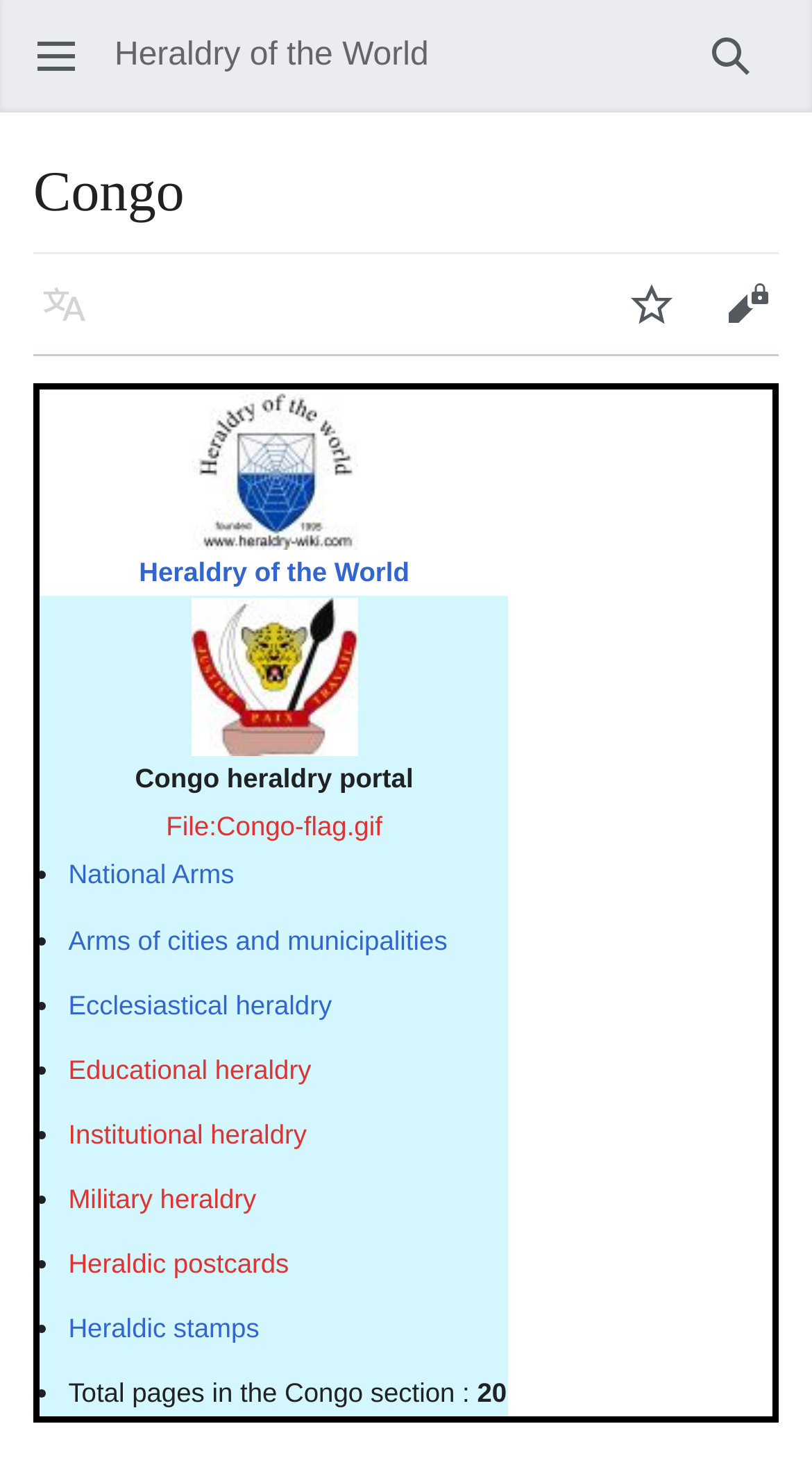Provide a short, one-word or phrase answer to the question below:
What is the total number of pages in the Congo section?

20